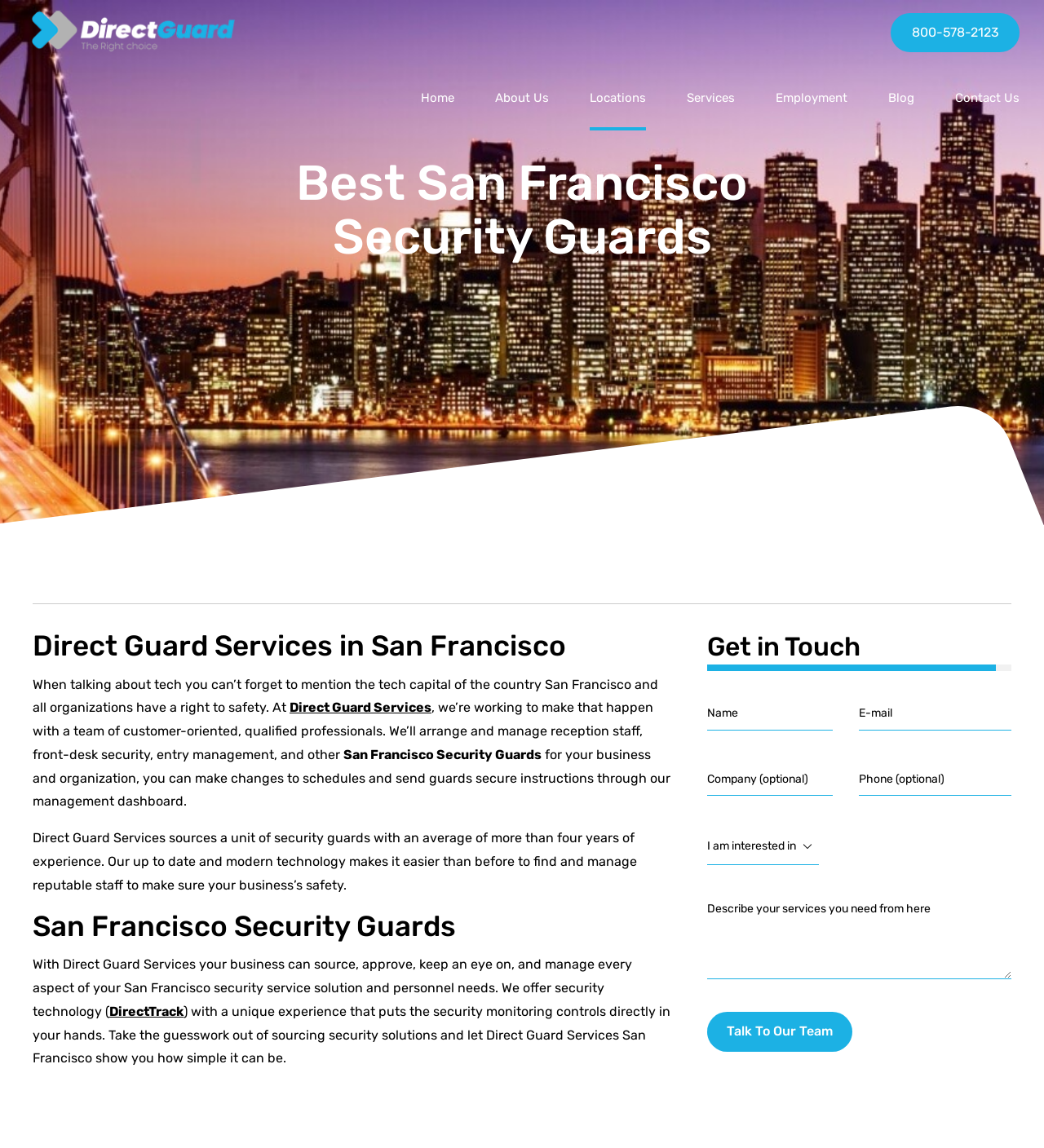What is the purpose of the contact form?
Using the screenshot, give a one-word or short phrase answer.

To get in touch with the company